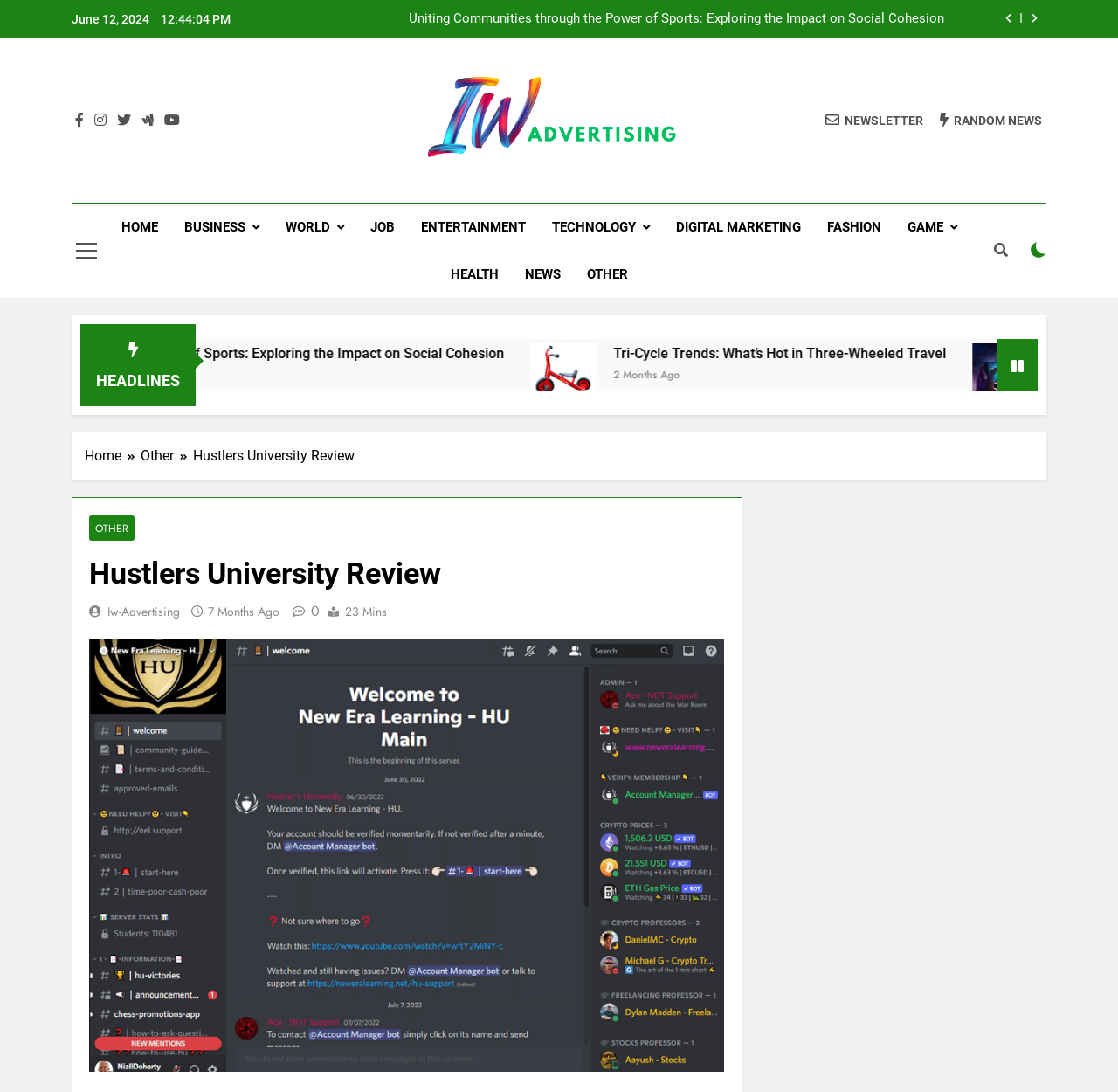Locate the bounding box coordinates of the area you need to click to fulfill this instruction: 'Click the IW Advertising logo'. The coordinates must be in the form of four float numbers ranging from 0 to 1: [left, top, right, bottom].

[0.383, 0.067, 0.617, 0.148]